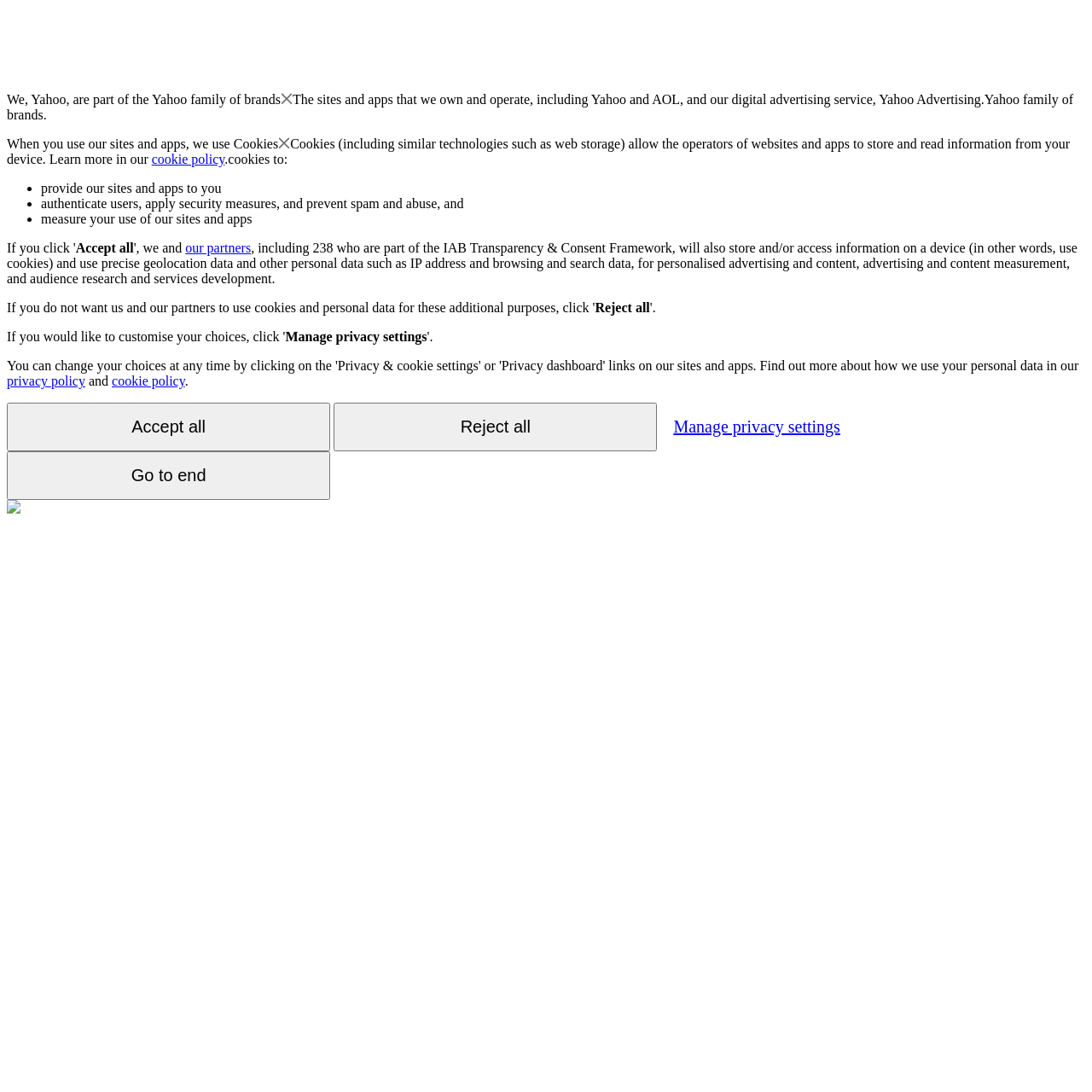Pinpoint the bounding box coordinates of the area that must be clicked to complete this instruction: "Go to the 'privacy policy'".

[0.006, 0.342, 0.078, 0.355]